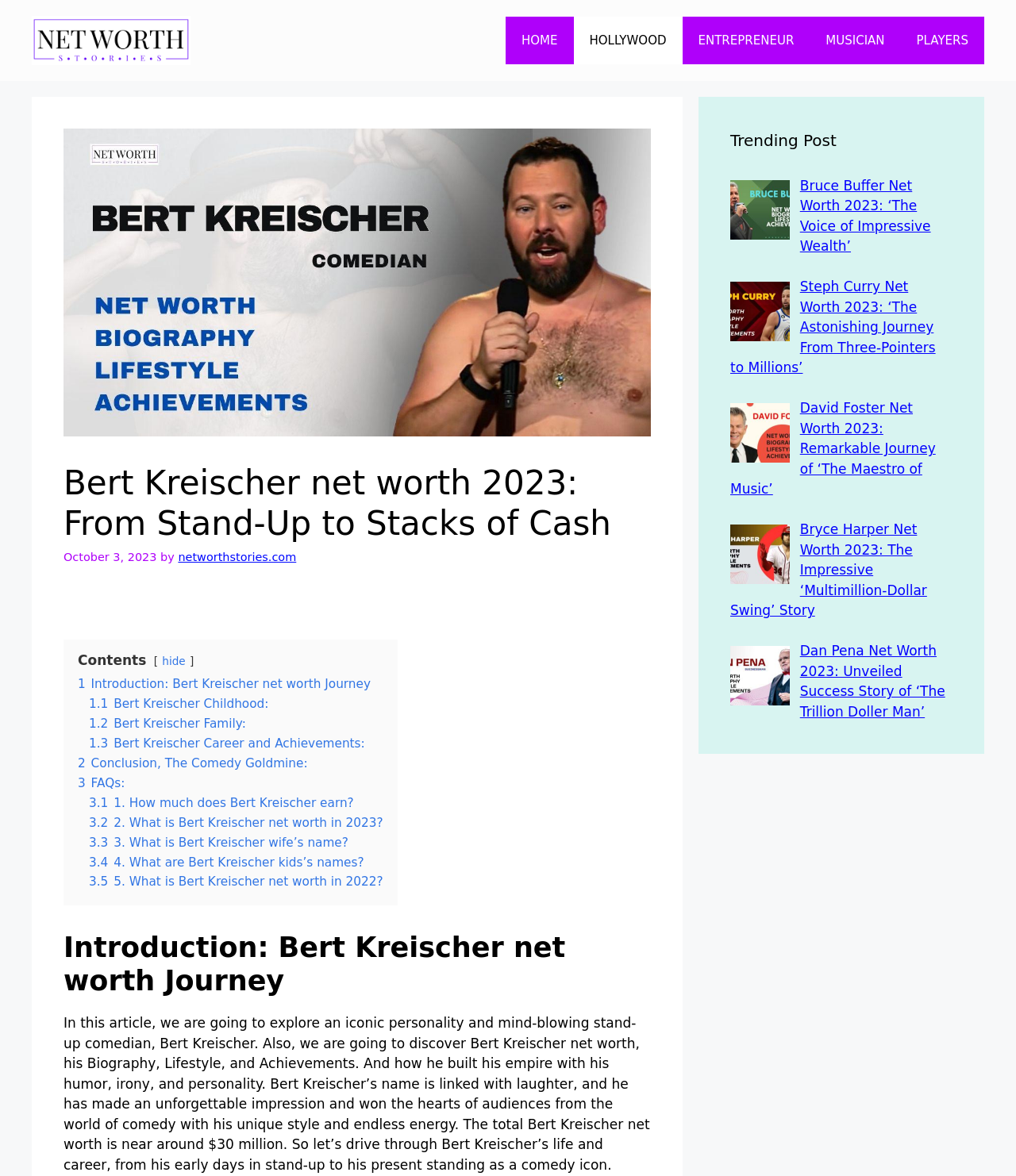Please locate the bounding box coordinates of the element's region that needs to be clicked to follow the instruction: "Explore the 'HOLLYWOOD' section". The bounding box coordinates should be provided as four float numbers between 0 and 1, i.e., [left, top, right, bottom].

[0.564, 0.014, 0.671, 0.055]